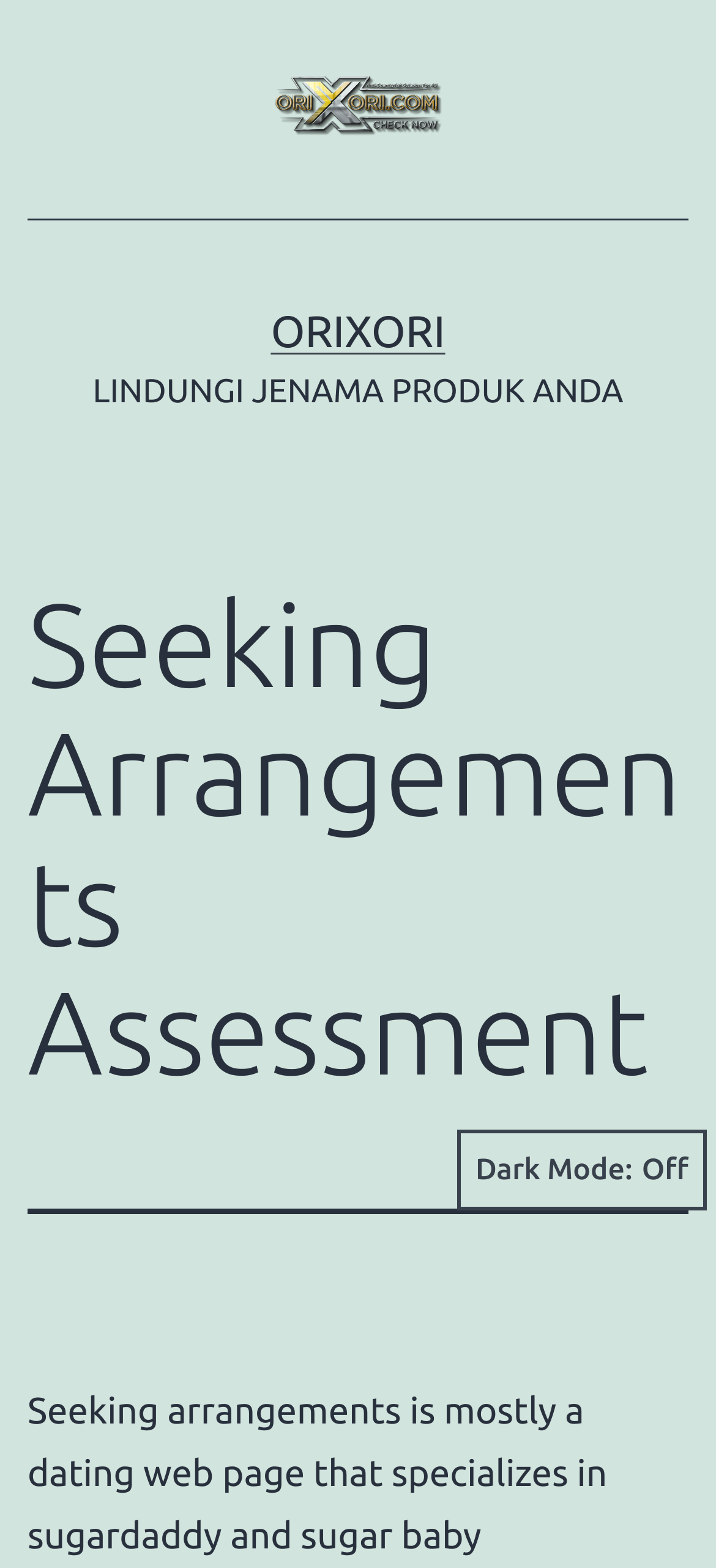What is the language of the webpage? Refer to the image and provide a one-word or short phrase answer.

Malaysian